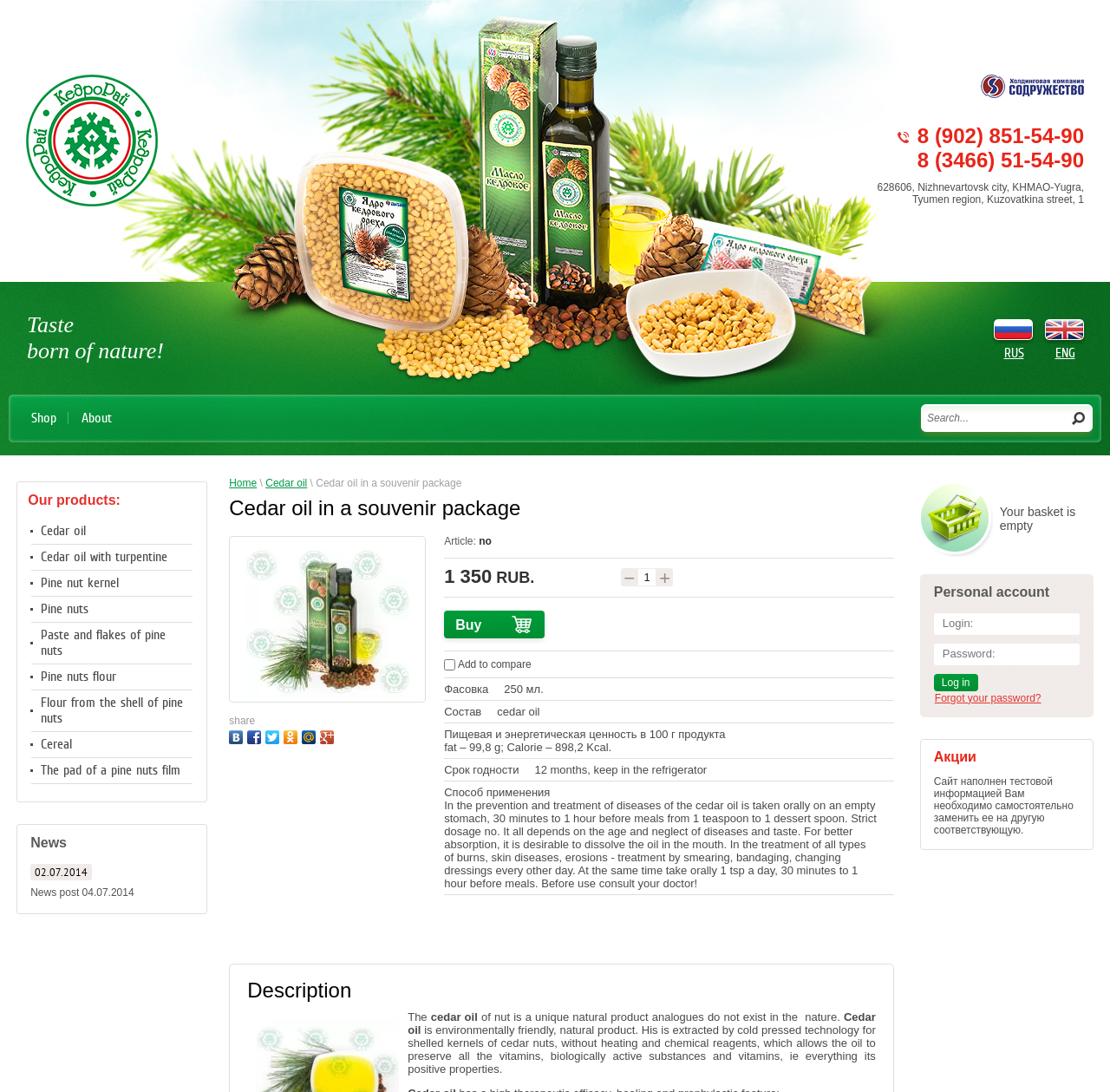What is the product name?
Provide a comprehensive and detailed answer to the question.

The product name can be found in the heading 'Cedar oil in a souvenir package' and also in the link 'Cedar oil' which is a navigation link on the webpage.